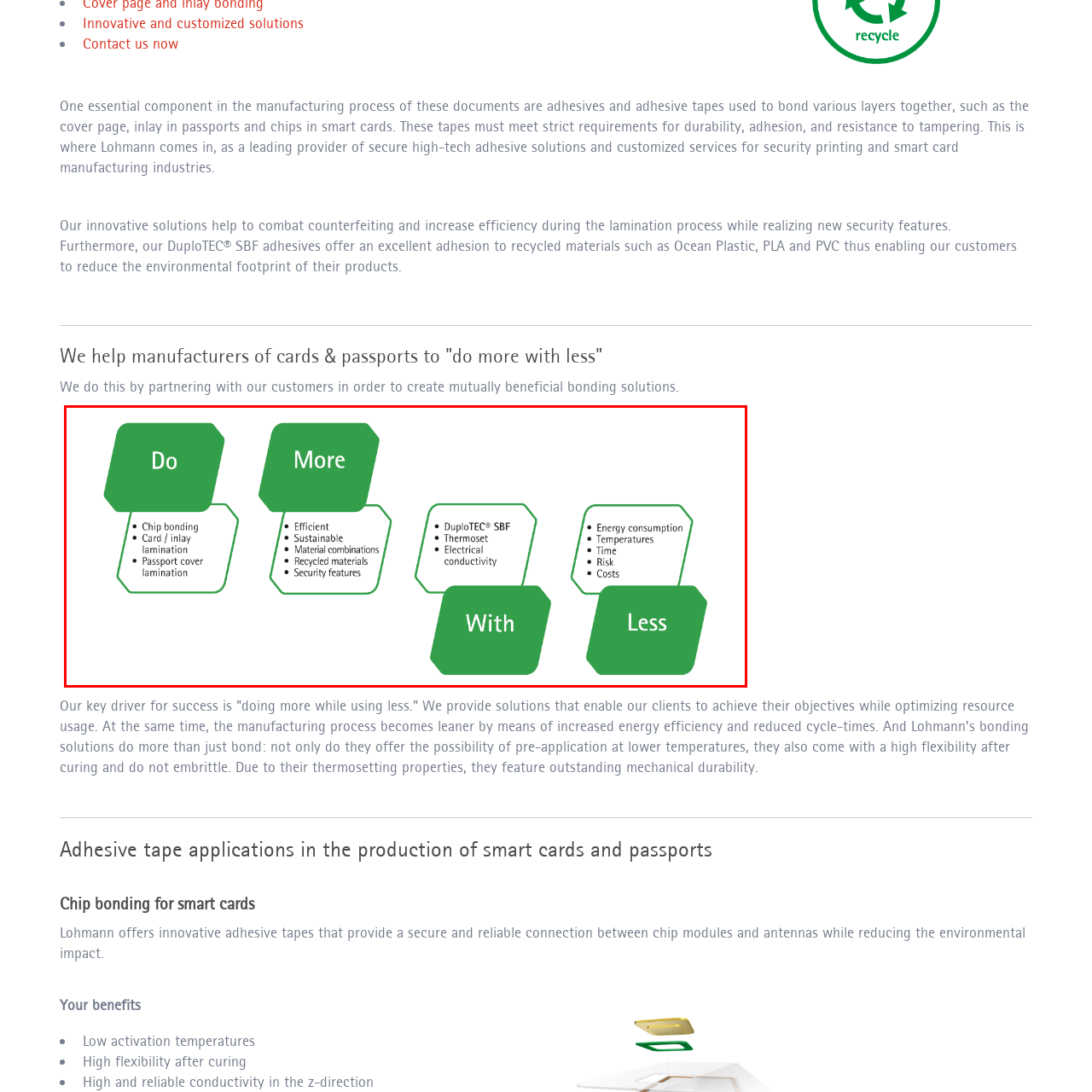Please analyze the elements within the red highlighted area in the image and provide a comprehensive answer to the following question: What is the main theme of Lohmann's approach?

The image illustrates Lohmann's innovative approach encapsulated in the phrase 'Do More With Less', highlighting key aspects of their adhesive solutions for the manufacturing of cards and passports, as described in the caption.